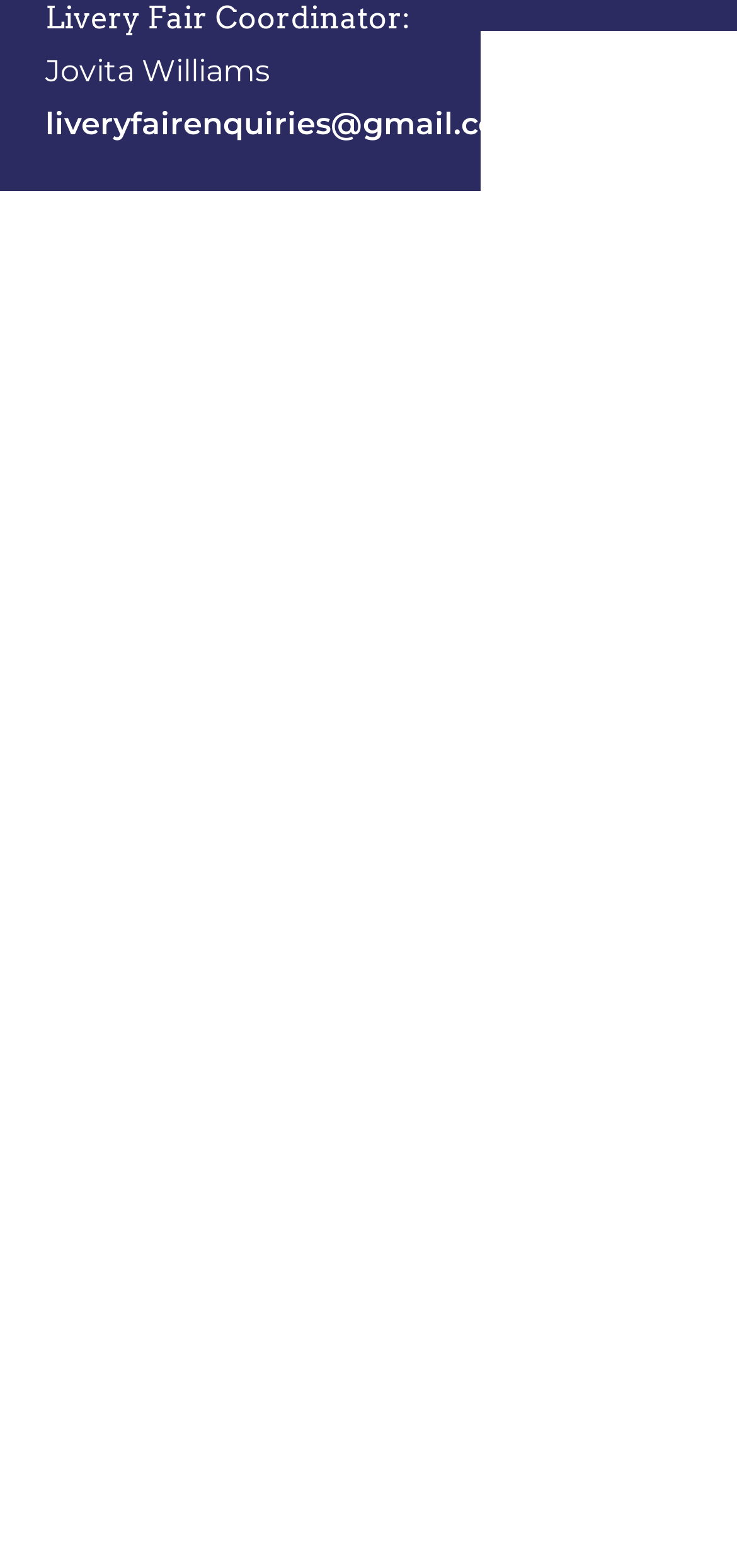Pinpoint the bounding box coordinates of the area that should be clicked to complete the following instruction: "Visit the Pooka & Co website". The coordinates must be given as four float numbers between 0 and 1, i.e., [left, top, right, bottom].

[0.505, 0.952, 0.736, 0.975]